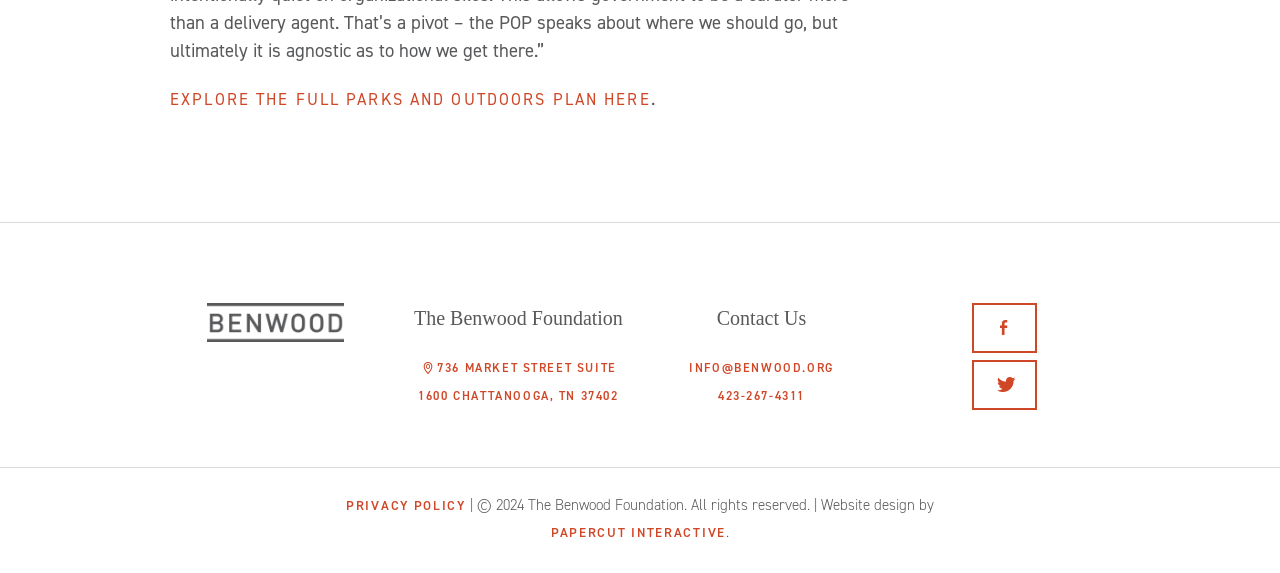What is the copyright year?
Please answer the question as detailed as possible.

I found the answer by looking at the copyright text at the bottom of the webpage, which states '© 2024 The Benwood Foundation. All rights reserved.'